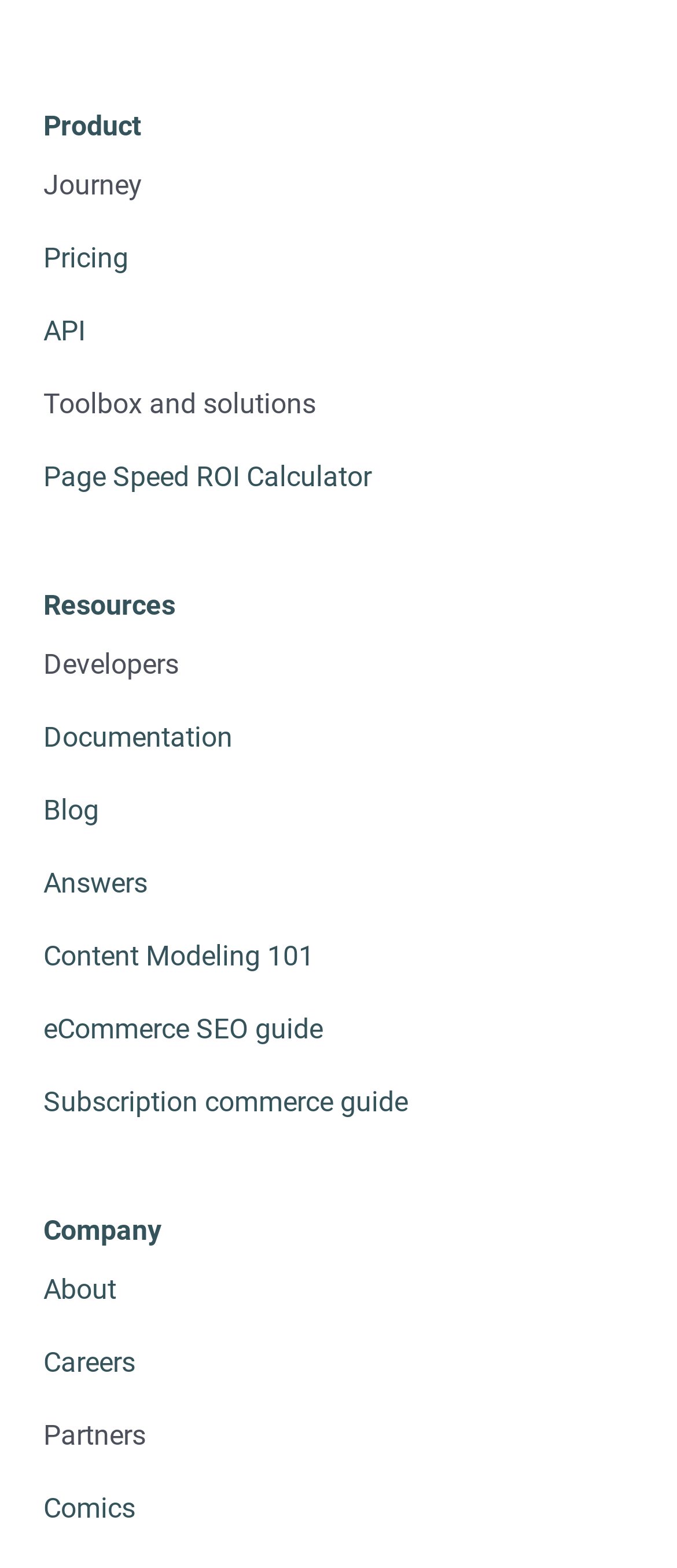Given the element description Pricing, predict the bounding box coordinates for the UI element in the webpage screenshot. The format should be (top-left x, top-left y, bottom-right x, bottom-right y), and the values should be between 0 and 1.

[0.064, 0.147, 0.936, 0.183]